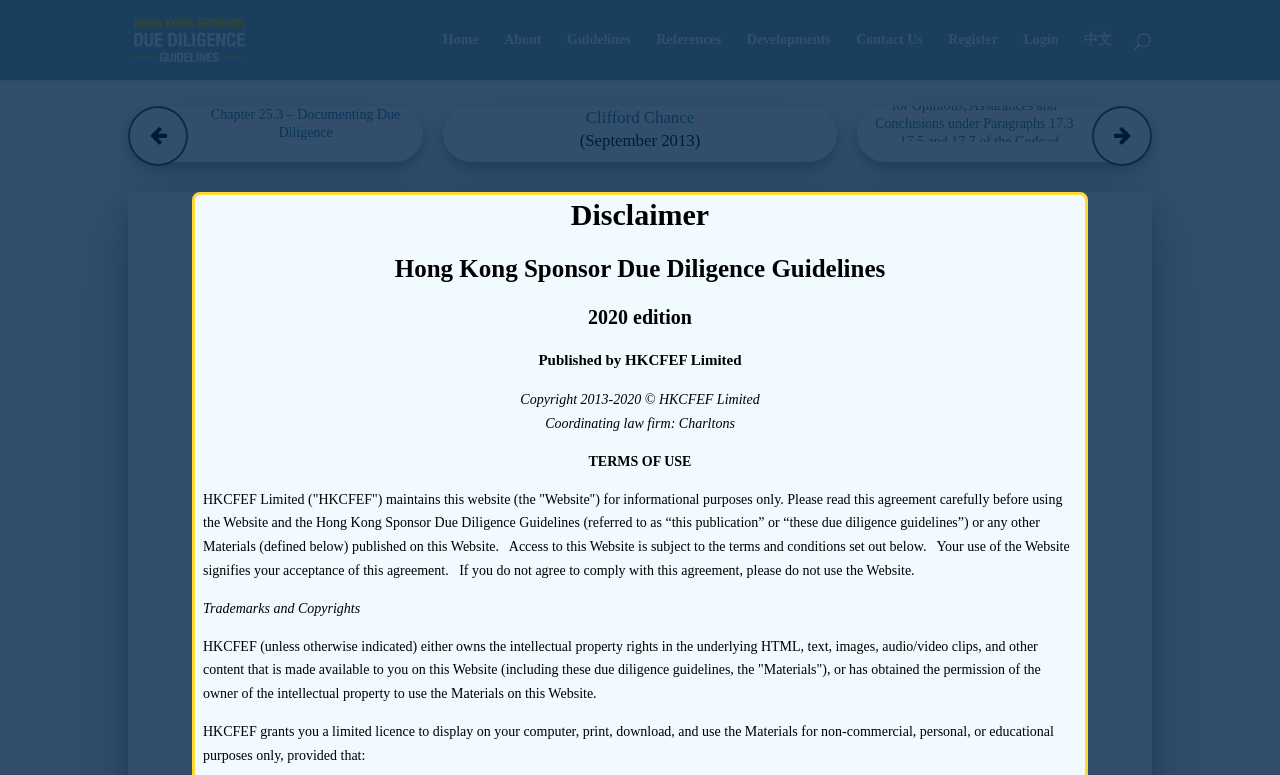Please locate the clickable area by providing the bounding box coordinates to follow this instruction: "Click on Register".

[0.741, 0.043, 0.78, 0.103]